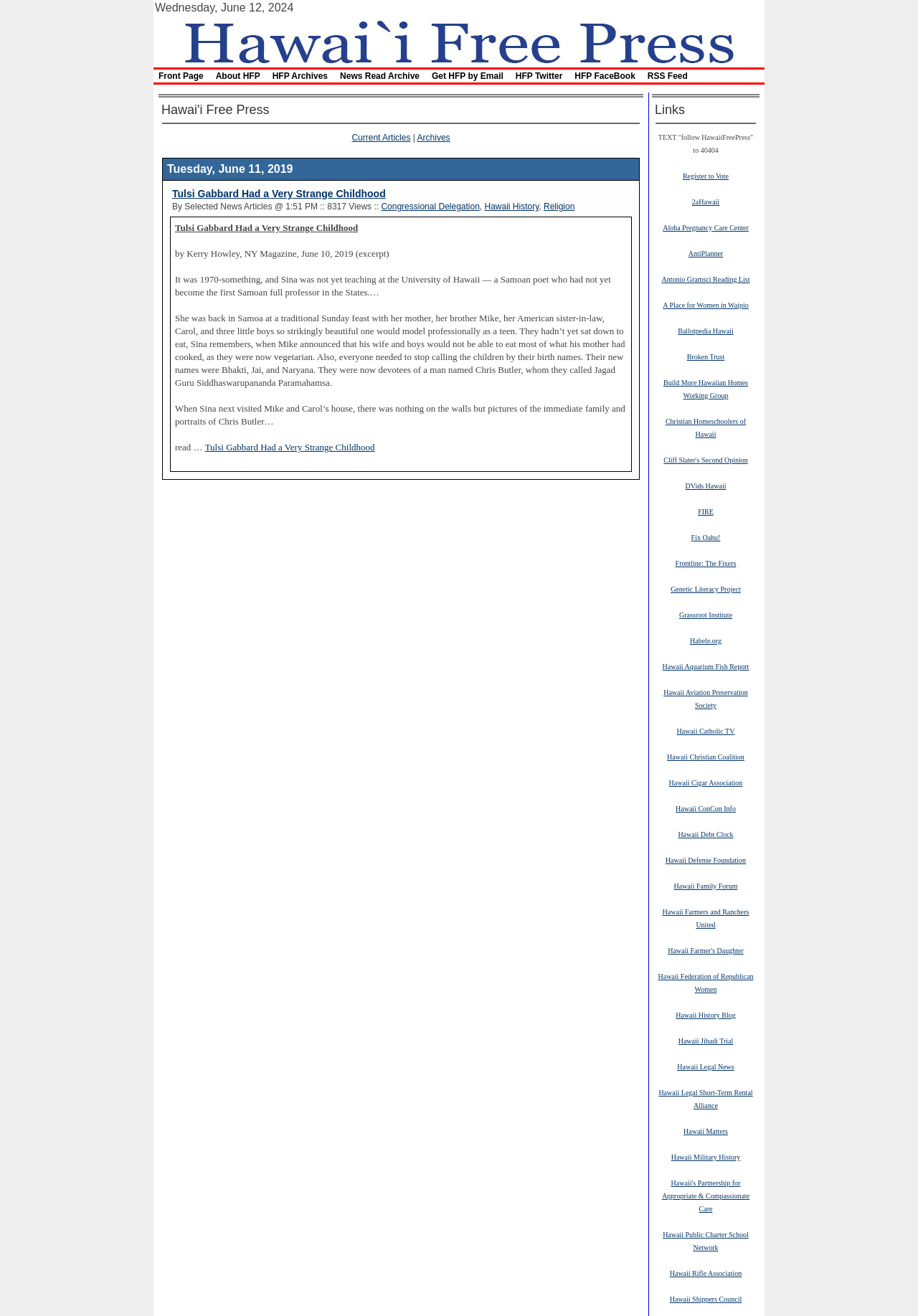Determine the bounding box coordinates for the element that should be clicked to follow this instruction: "Click on the 'Hawaii Free Press' link". The coordinates should be given as four float numbers between 0 and 1, in the format [left, top, right, bottom].

[0.175, 0.026, 0.825, 0.036]